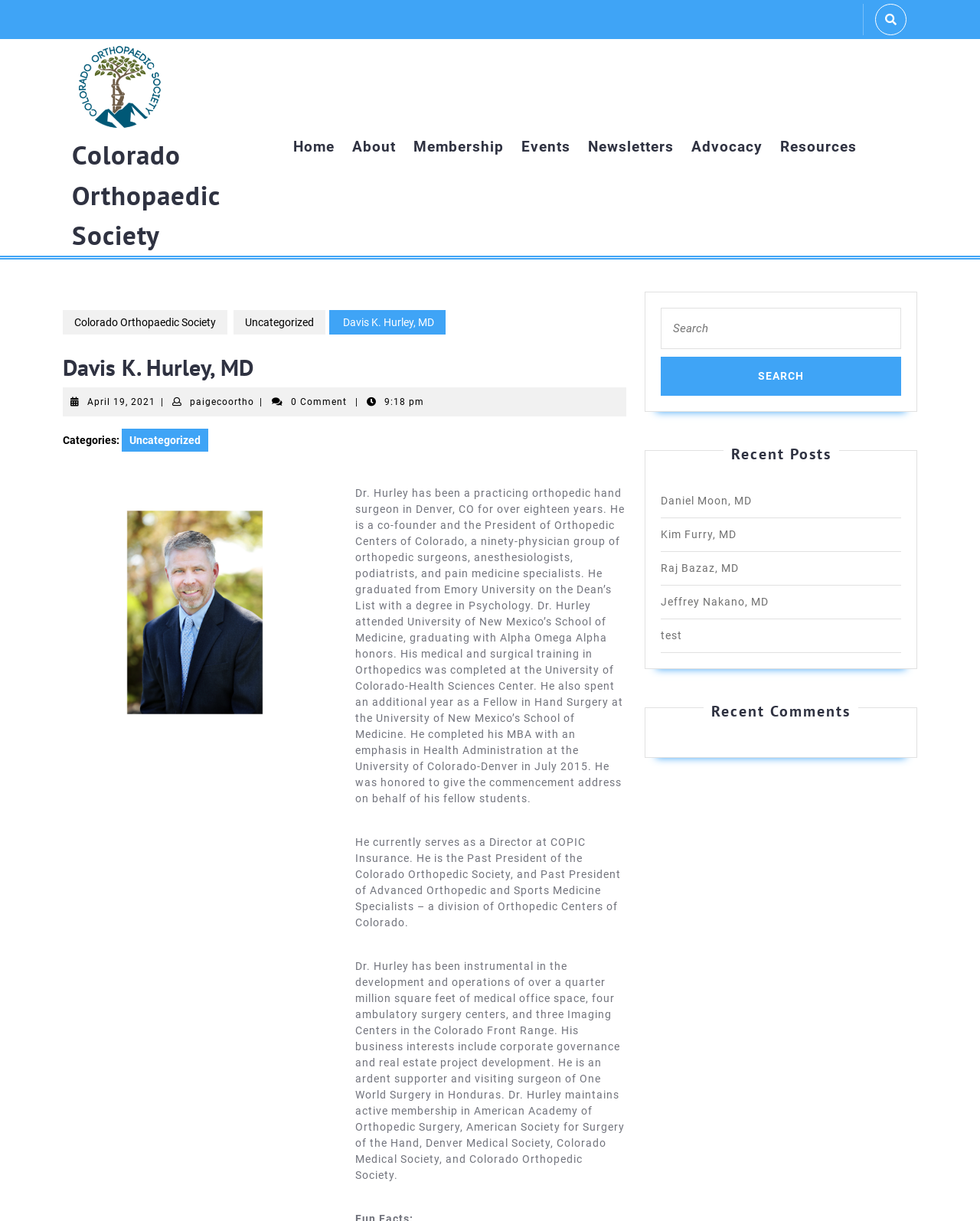Describe all the key features of the webpage in detail.

The webpage is about Davis K. Hurley, MD, and is affiliated with the Colorado Orthopaedic Society. At the top of the page, there is a navigation menu with links to "Home", "About", "Membership", "Events", "Newsletters", "Advocacy", and "Resources". Below the navigation menu, there is a section with the title "Davis K. Hurley, MD" and a brief description of Dr. Hurley's background and experience as an orthopedic hand surgeon.

To the right of Dr. Hurley's description, there is a section with a search box and a "Search" button. Below the search box, there are three columns of content. The left column lists recent posts, including links to articles about other doctors, such as Daniel Moon, MD, Kim Furry, MD, and Raj Bazaz, MD. The middle column appears to be a biography of Dr. Hurley, detailing his education, training, and professional experience. The right column lists recent comments.

There are several images on the page, including a logo for the Colorado Orthopaedic Society and a figure accompanying Dr. Hurley's biography. The page also has several links to other pages, including a link to "Uncategorized" and a link to "paigecoortho".